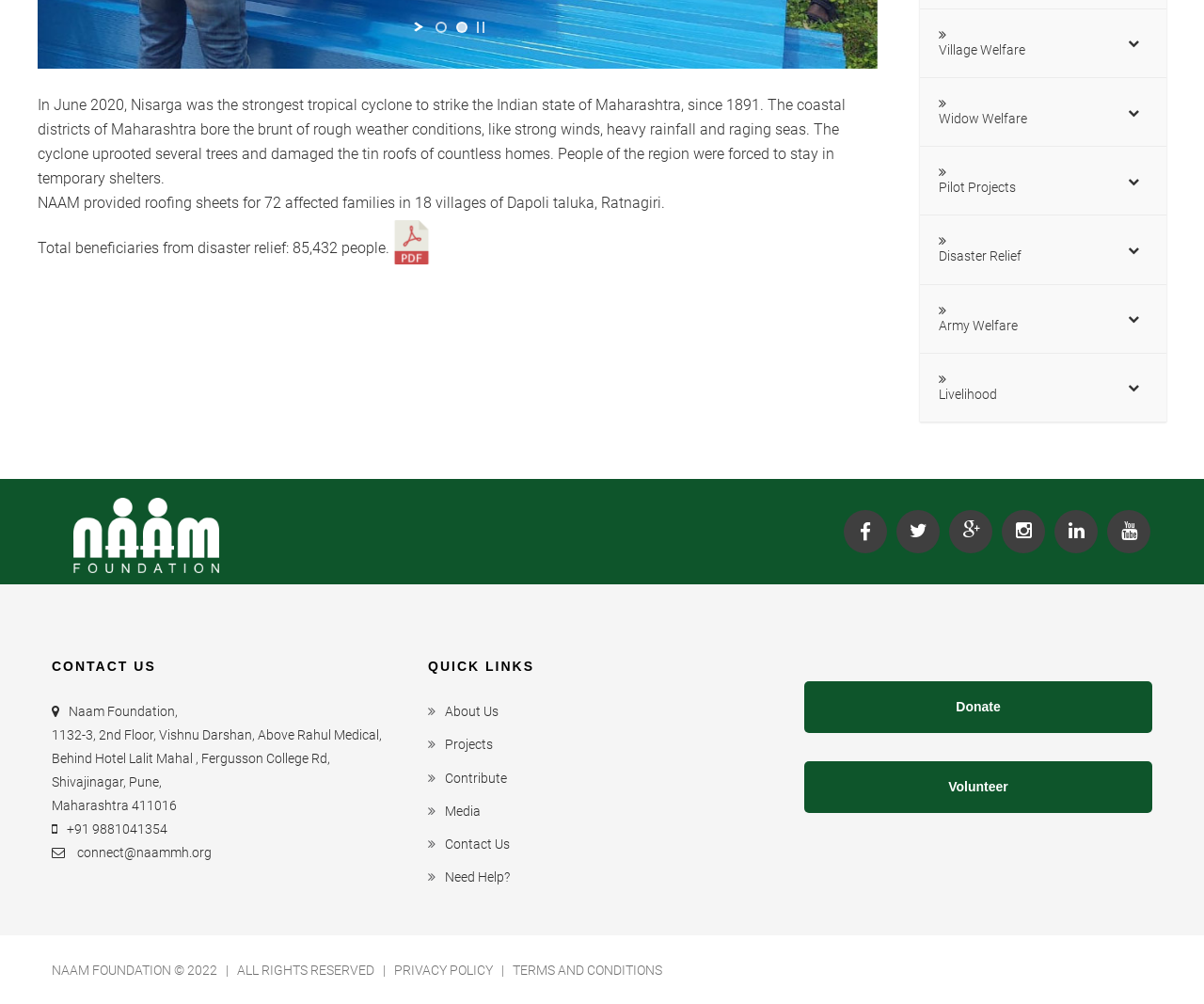Locate the bounding box of the UI element described in the following text: "Disaster Relief".

[0.764, 0.215, 0.969, 0.284]